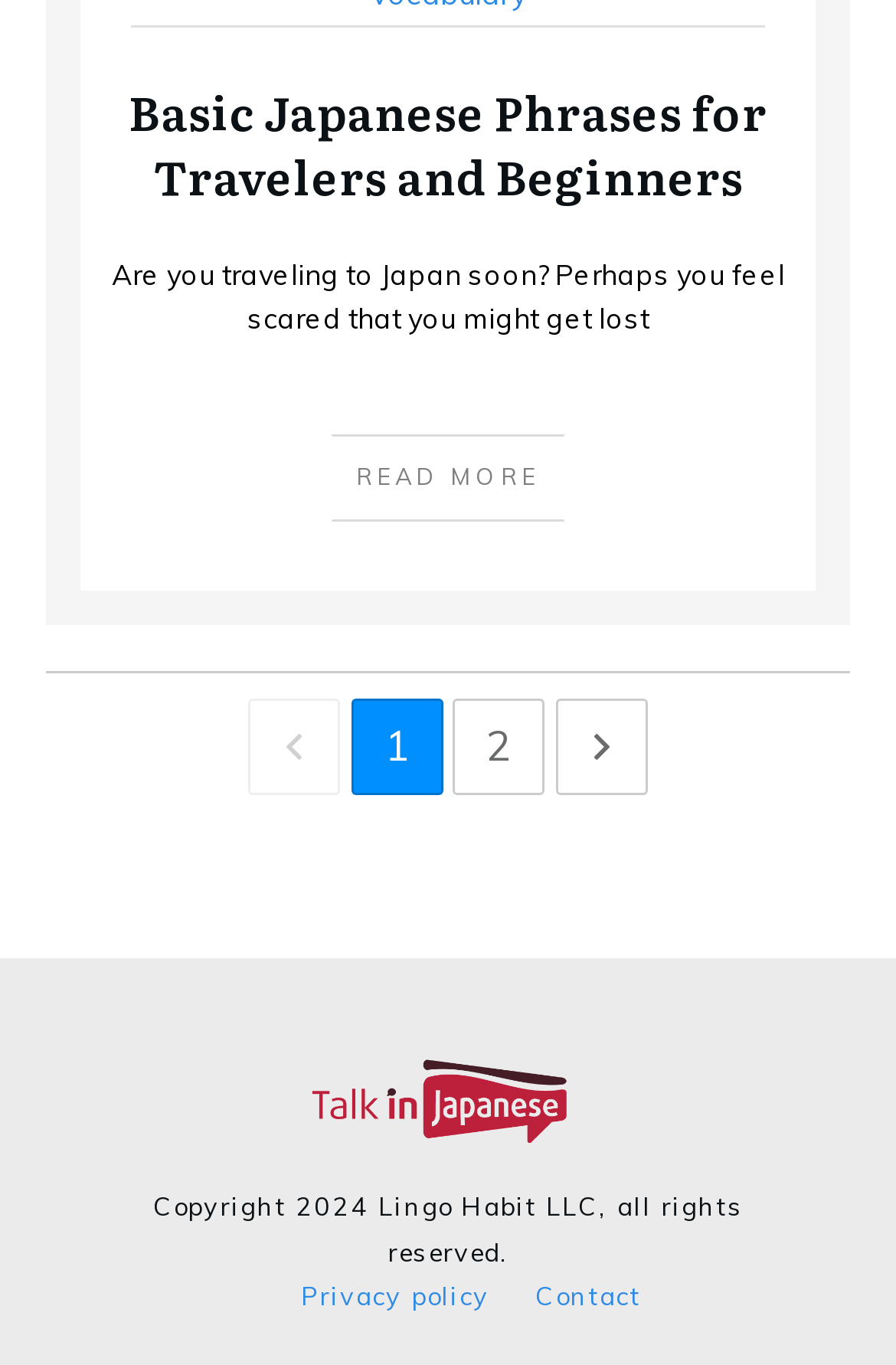Respond to the question below with a concise word or phrase:
What is the company name associated with the webpage?

Lingo Habit LLC